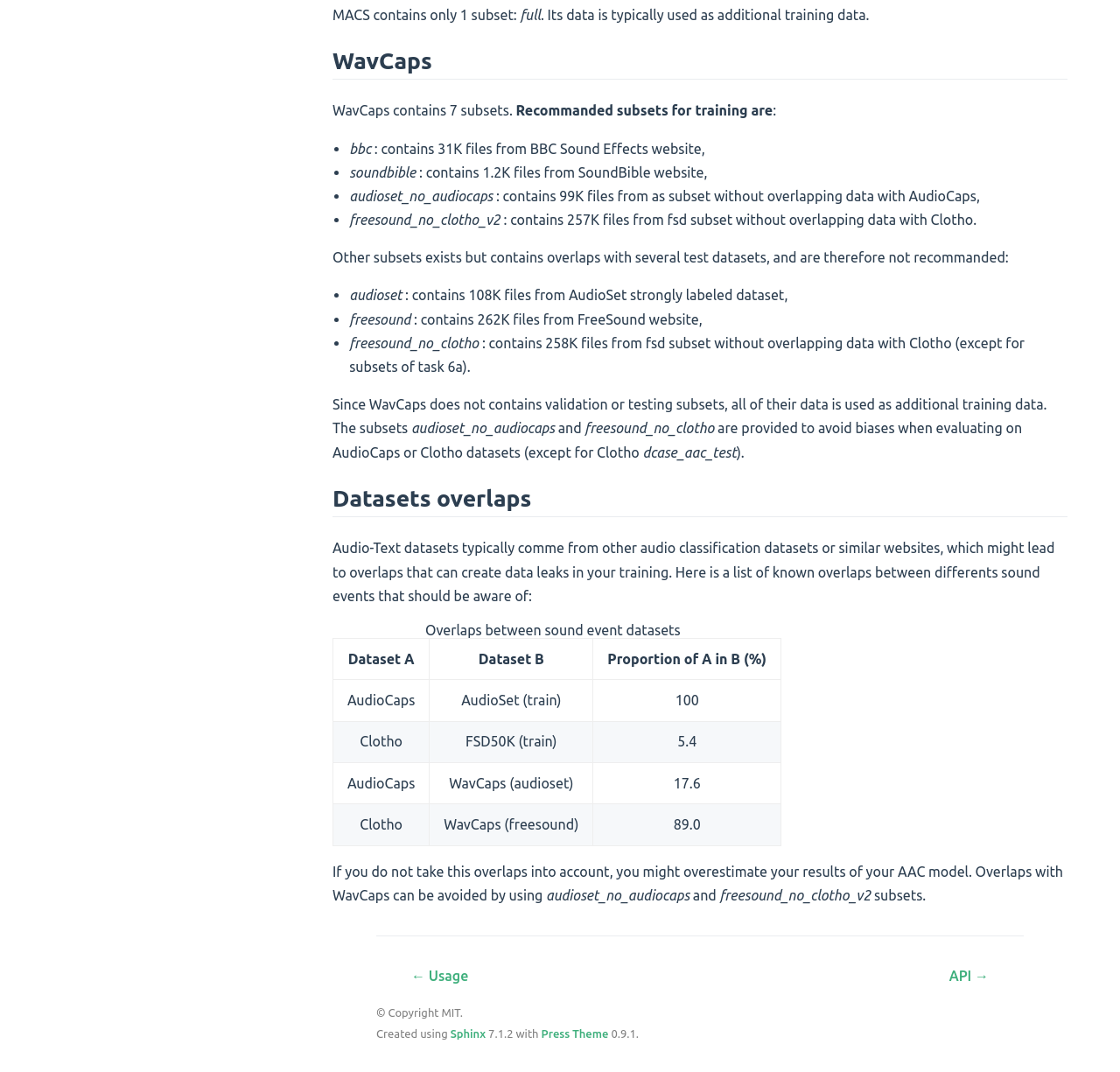For the following element description, predict the bounding box coordinates in the format (top-left x, top-left y, bottom-right x, bottom-right y). All values should be floating point numbers between 0 and 1. Description: ← Usage

[0.367, 0.903, 0.418, 0.918]